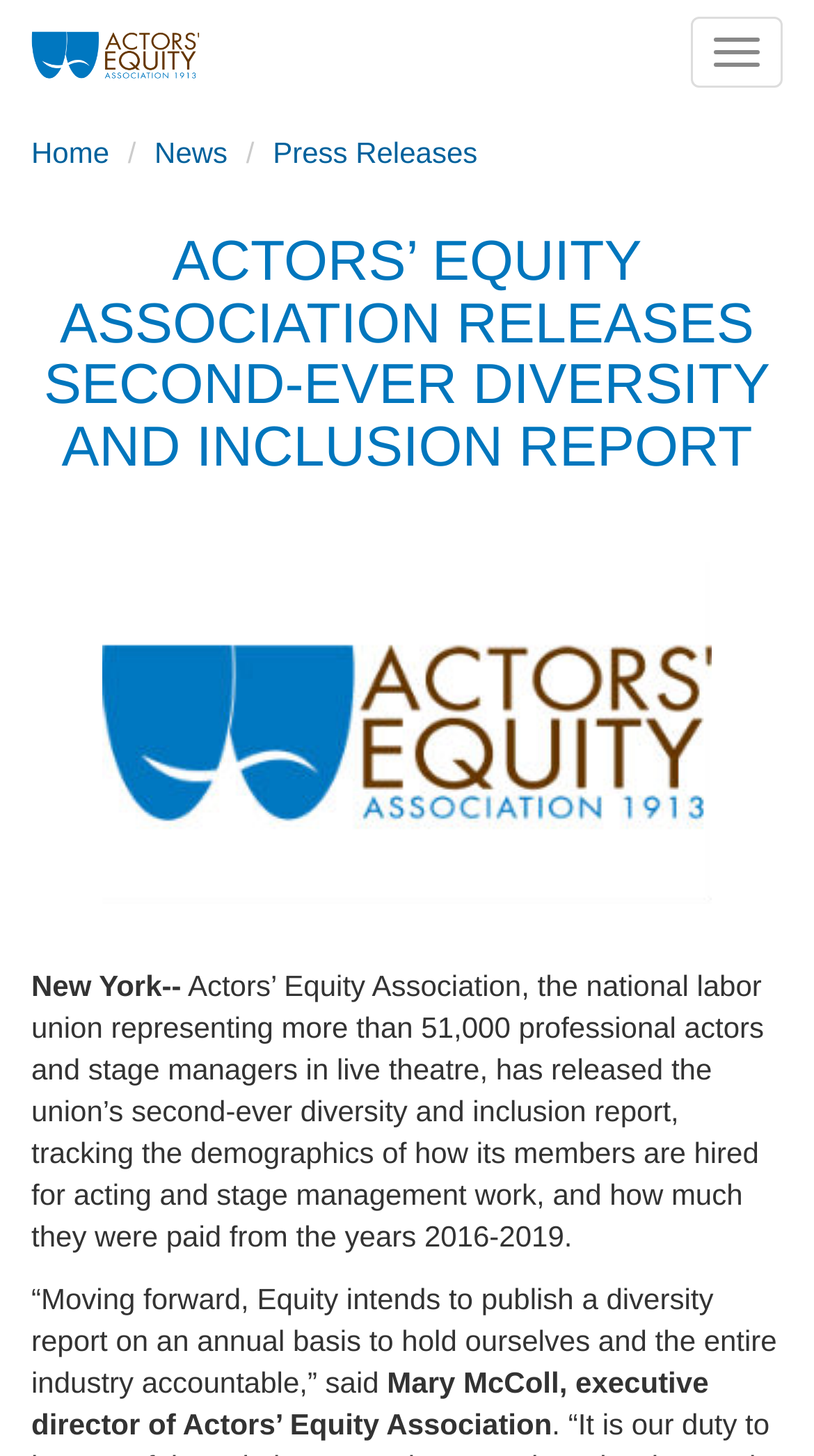Using the provided description Home, find the bounding box coordinates for the UI element. Provide the coordinates in (top-left x, top-left y, bottom-right x, bottom-right y) format, ensuring all values are between 0 and 1.

[0.038, 0.093, 0.134, 0.116]